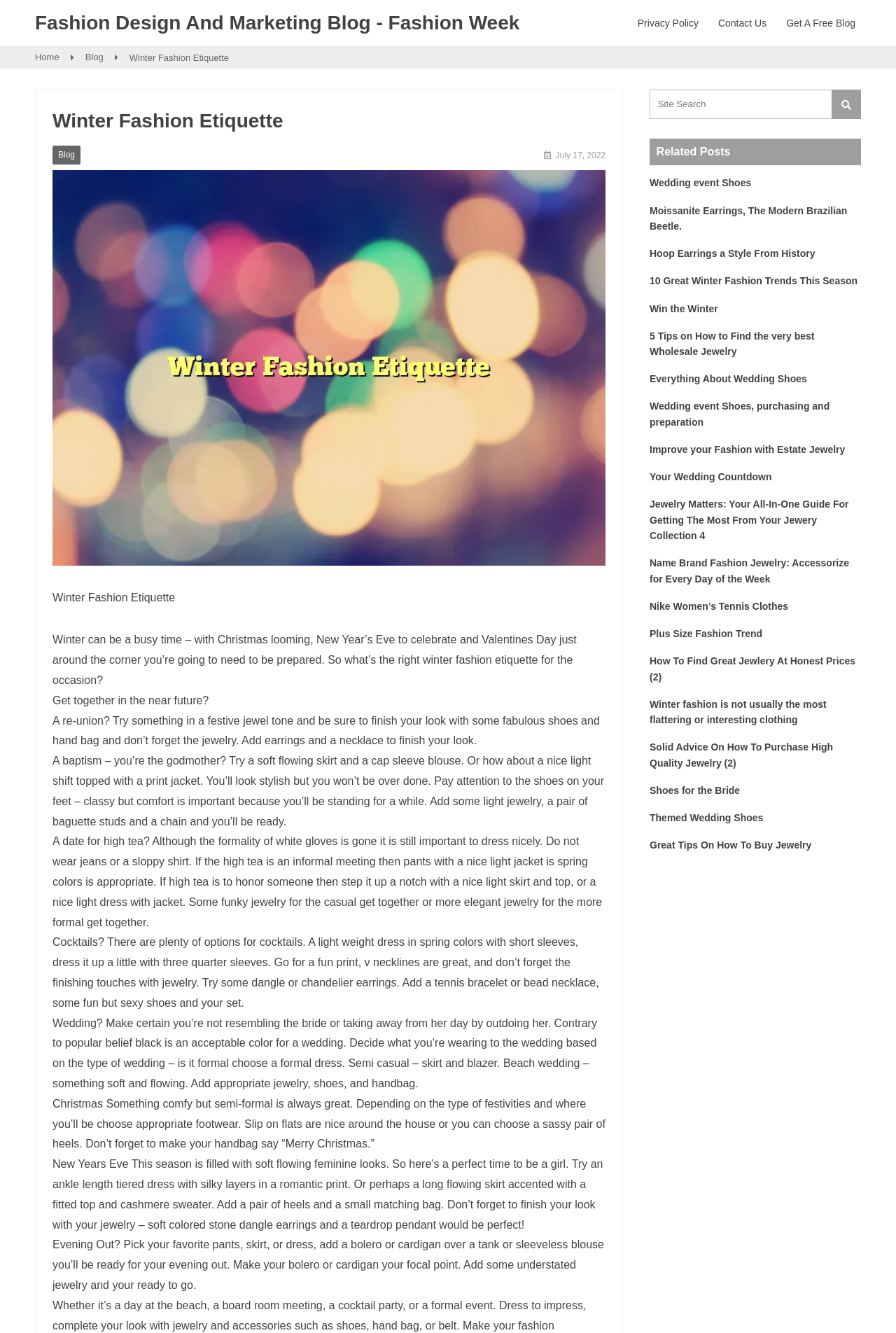Please identify the bounding box coordinates of where to click in order to follow the instruction: "Search for something".

[0.725, 0.067, 0.961, 0.089]